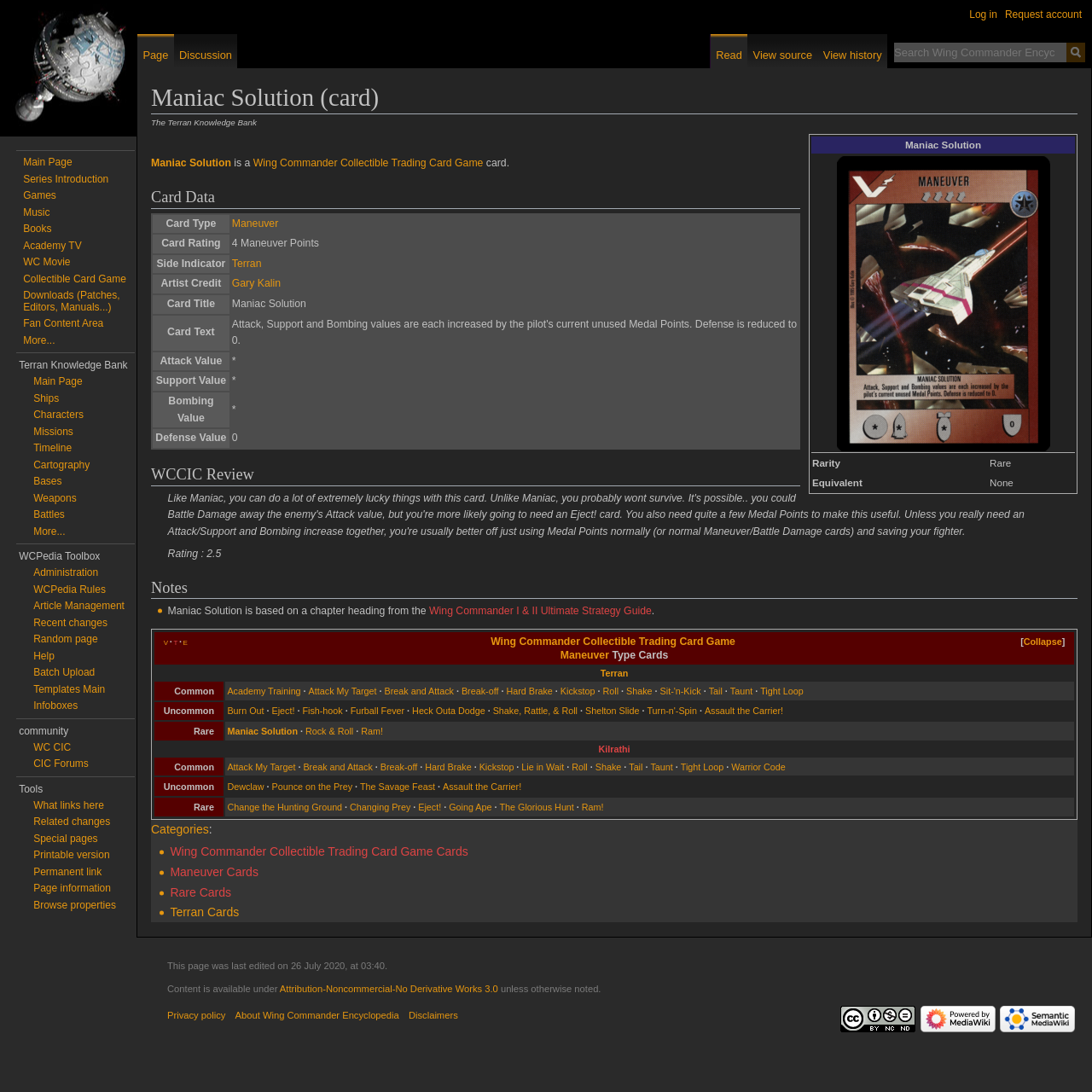Identify the bounding box coordinates of the element to click to follow this instruction: 'Explore the Wing Commander I & II Ultimate Strategy Guide'. Ensure the coordinates are four float values between 0 and 1, provided as [left, top, right, bottom].

[0.393, 0.554, 0.597, 0.565]